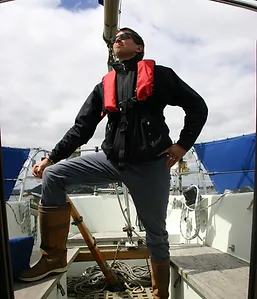Give a short answer using one word or phrase for the question:
What is the individual's stance on the sailboat?

one foot elevated